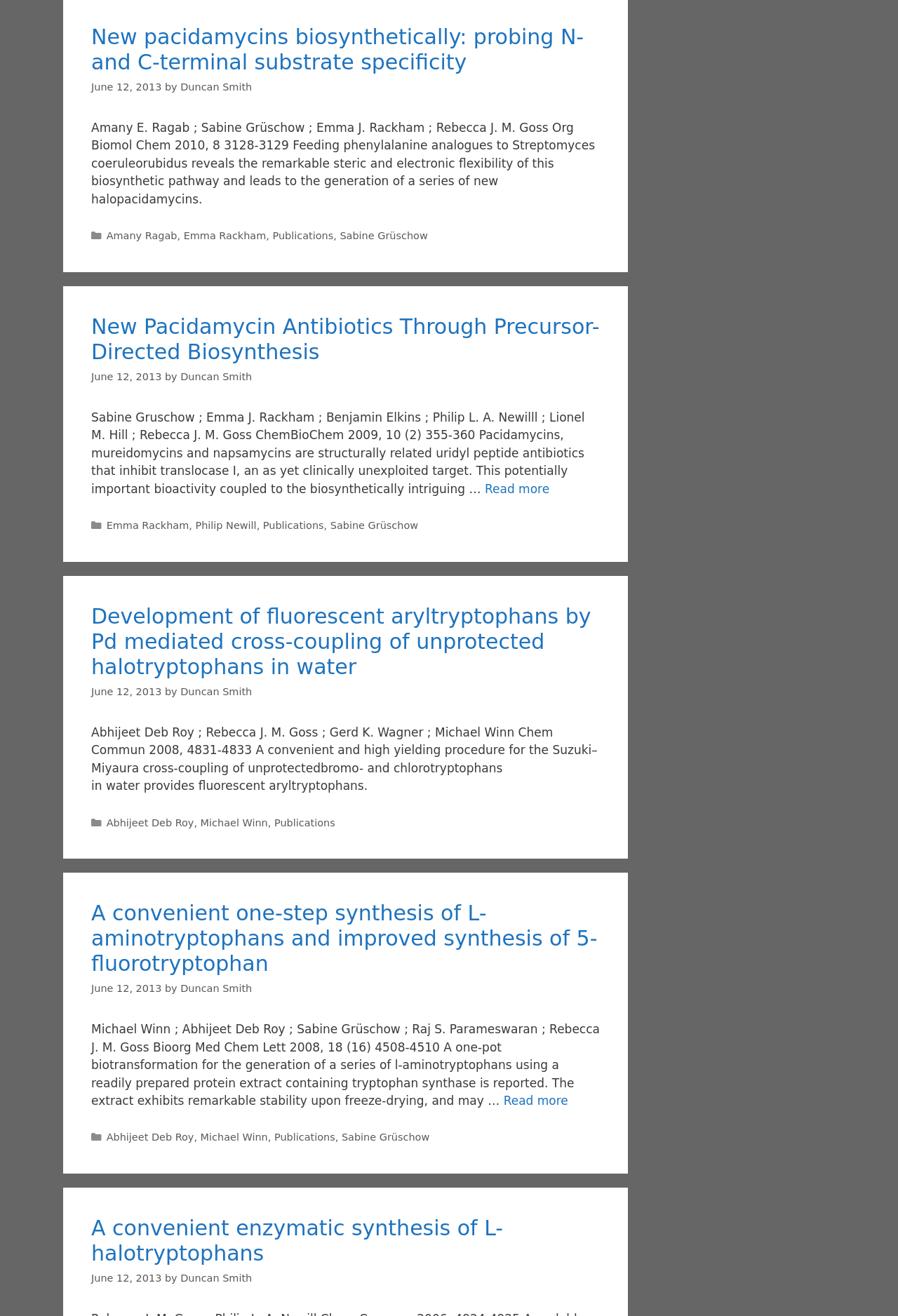Identify the bounding box coordinates of the area that should be clicked in order to complete the given instruction: "Read more about New pacidamycins biosynthetically: probing N- and C-terminal substrate specificity". The bounding box coordinates should be four float numbers between 0 and 1, i.e., [left, top, right, bottom].

[0.54, 0.366, 0.612, 0.377]